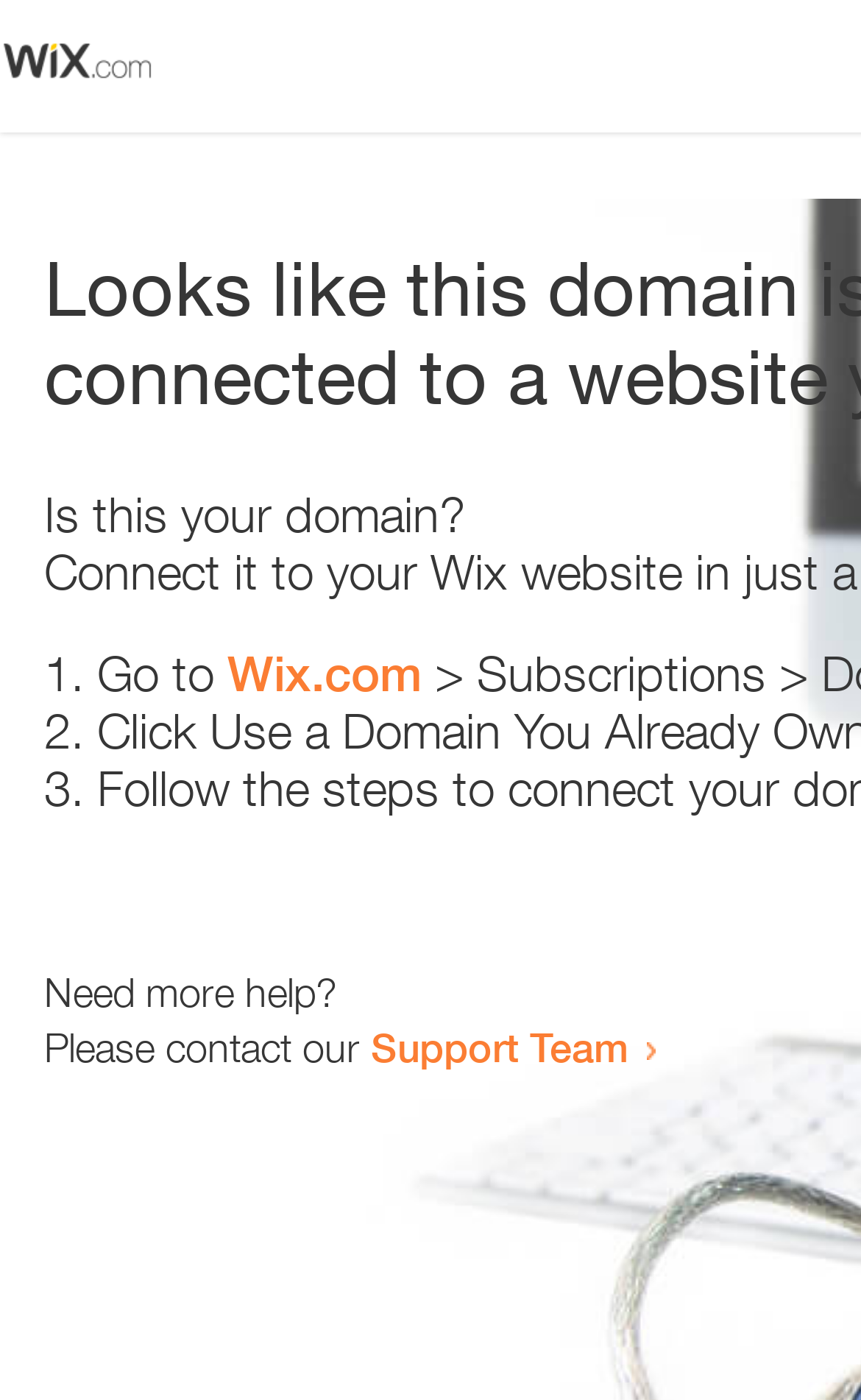What is the domain being referred to?
Analyze the screenshot and provide a detailed answer to the question.

The webpage contains a link 'Wix.com' which suggests that the domain being referred to is Wix.com. This can be inferred from the context of the sentence 'Go to Wix.com'.